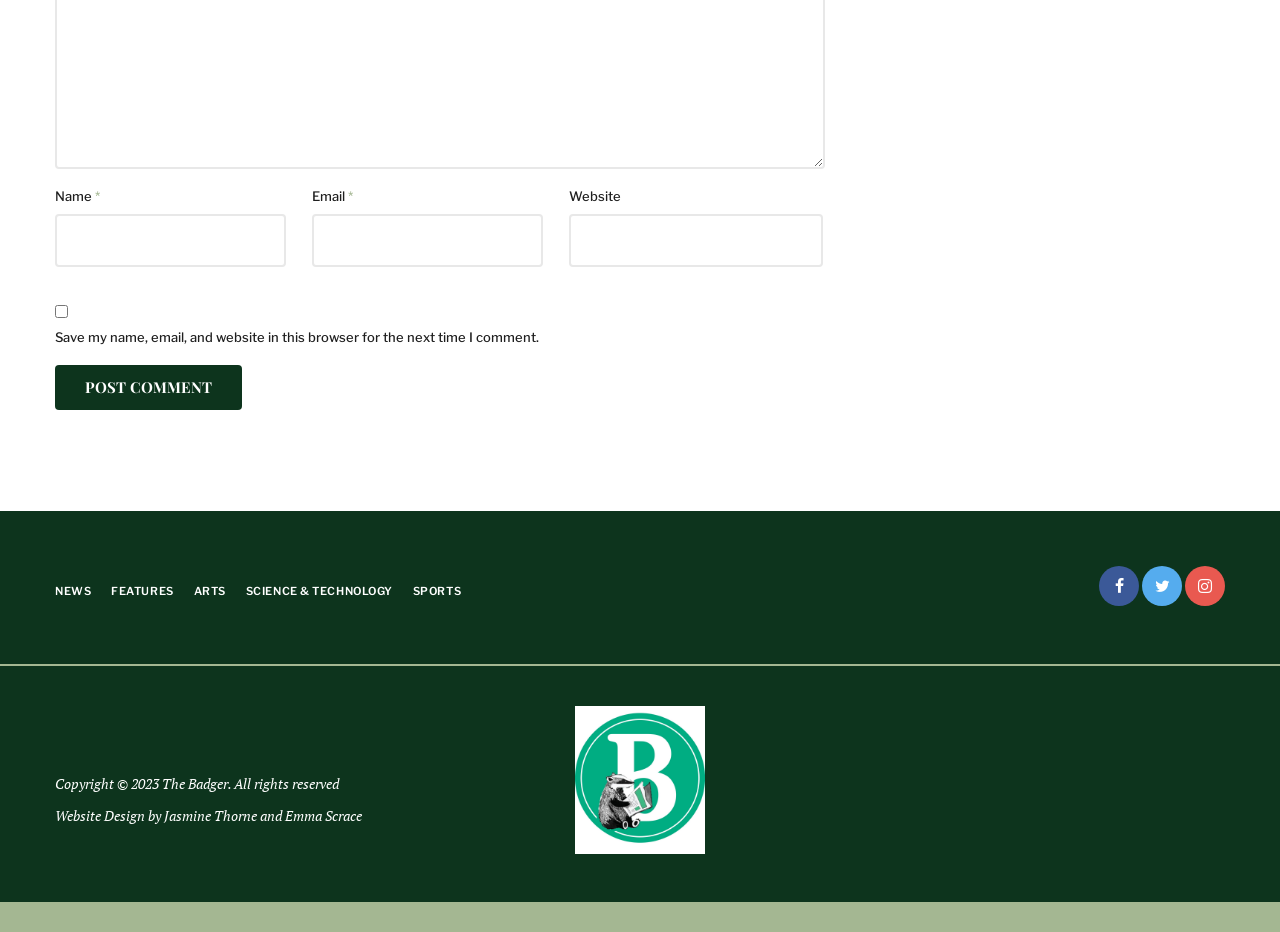What is required to post a comment?
We need a detailed and exhaustive answer to the question. Please elaborate.

The webpage has two required fields, 'Name' and 'Email', which must be filled in order to post a comment. The 'Website' field is optional.